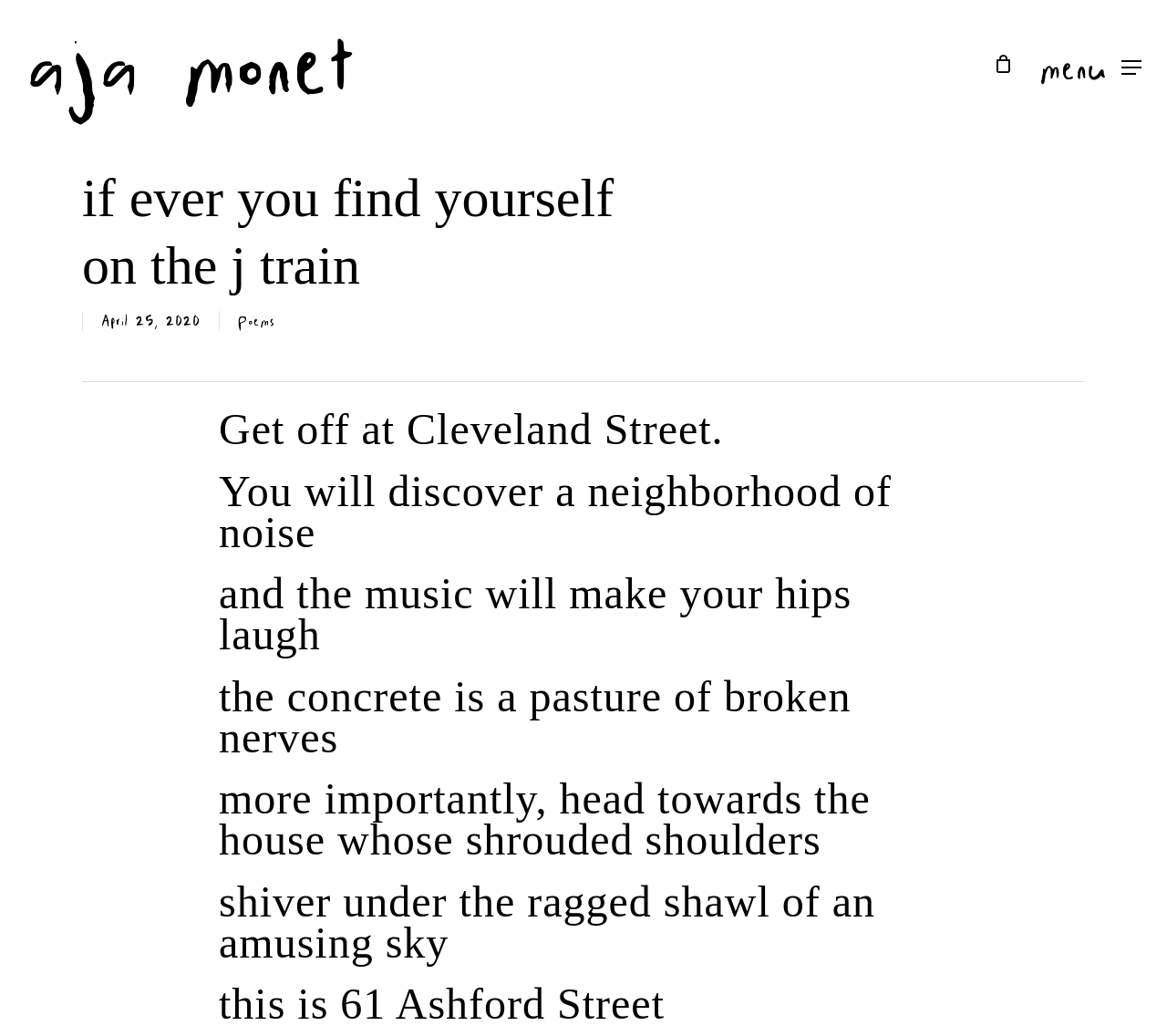Please identify the primary heading of the webpage and give its text content.

if ever you find yourself on the j train